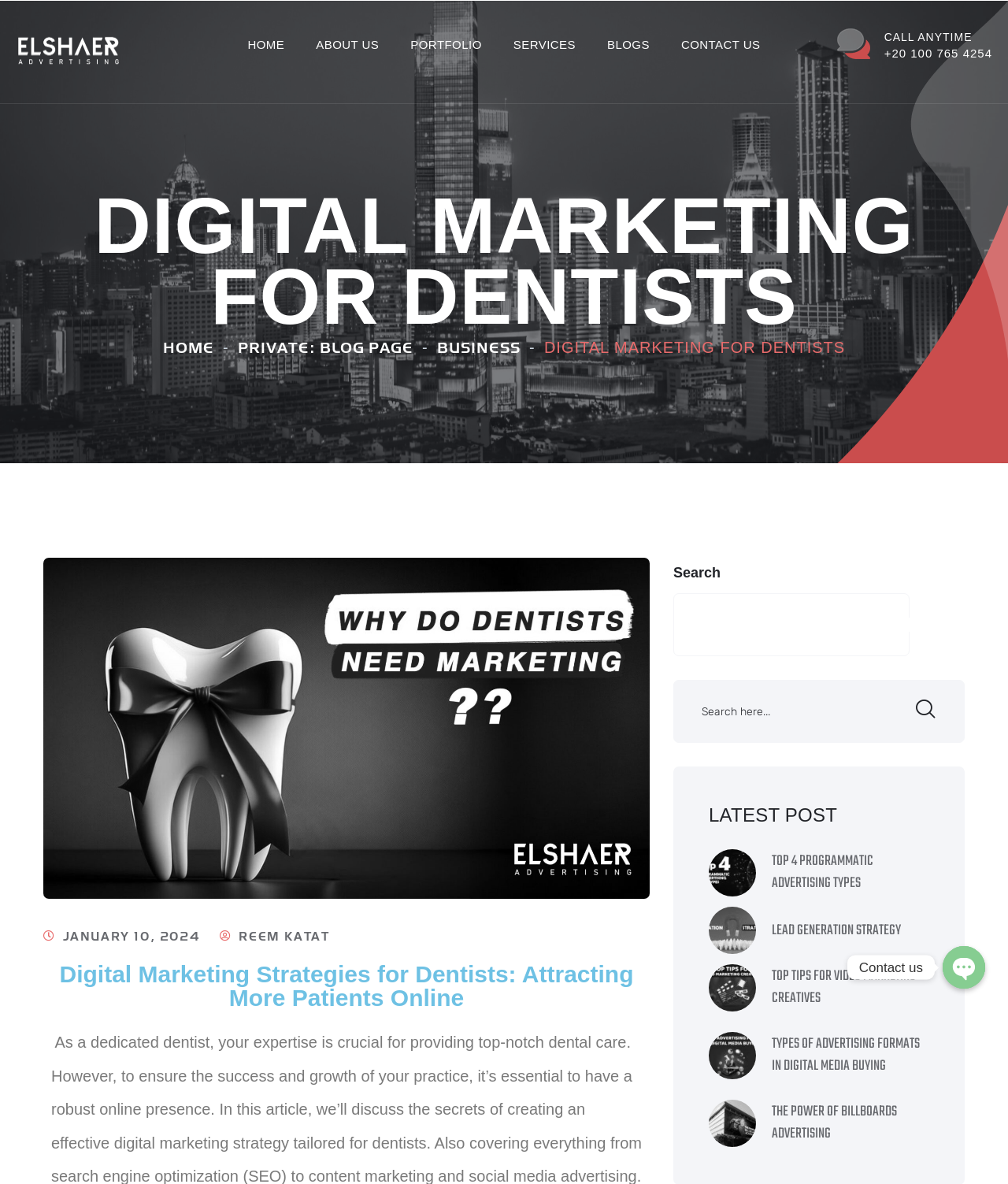Bounding box coordinates are given in the format (top-left x, top-left y, bottom-right x, bottom-right y). All values should be floating point numbers between 0 and 1. Provide the bounding box coordinate for the UI element described as: reem katat

[0.237, 0.786, 0.327, 0.796]